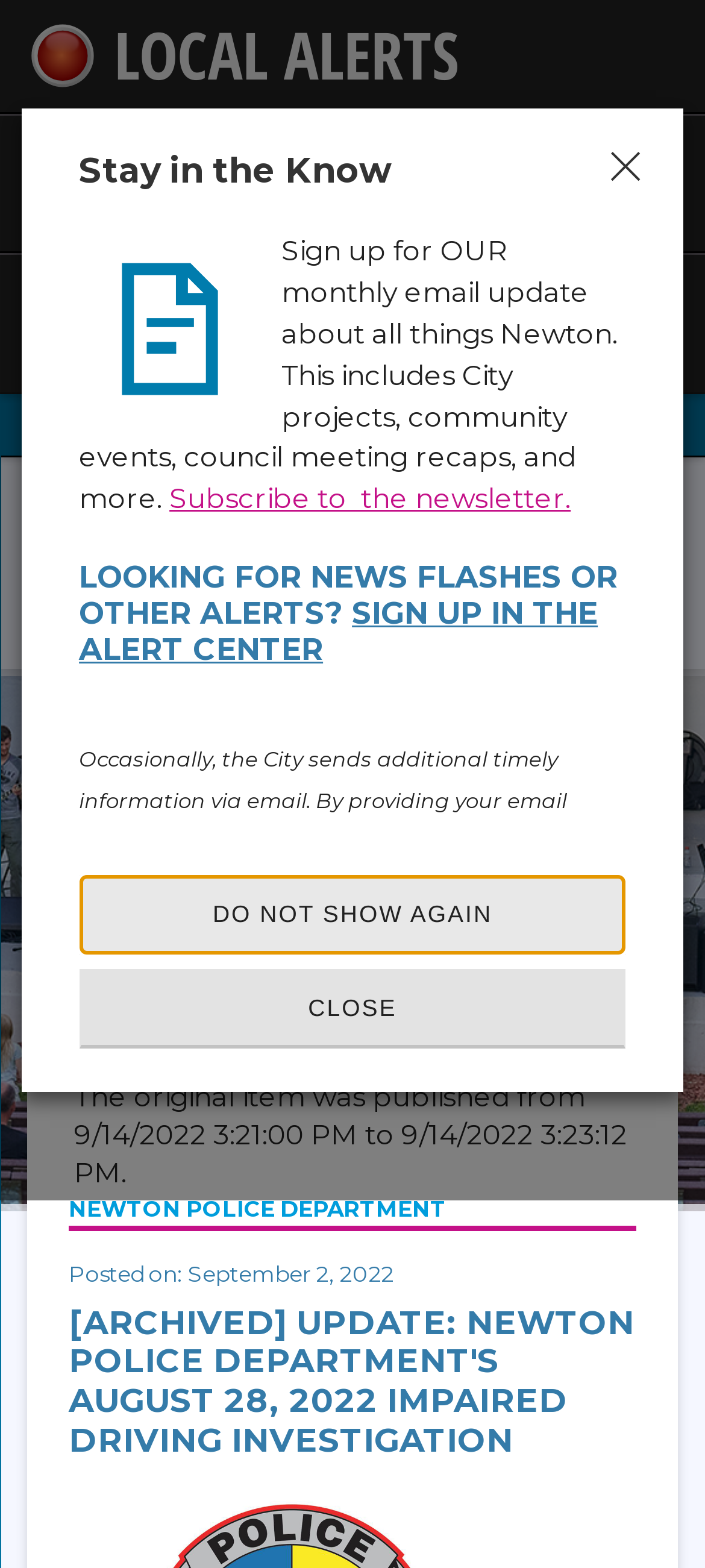Provide your answer in a single word or phrase: 
What is the topic of the archived news article?

Impaired driving investigation